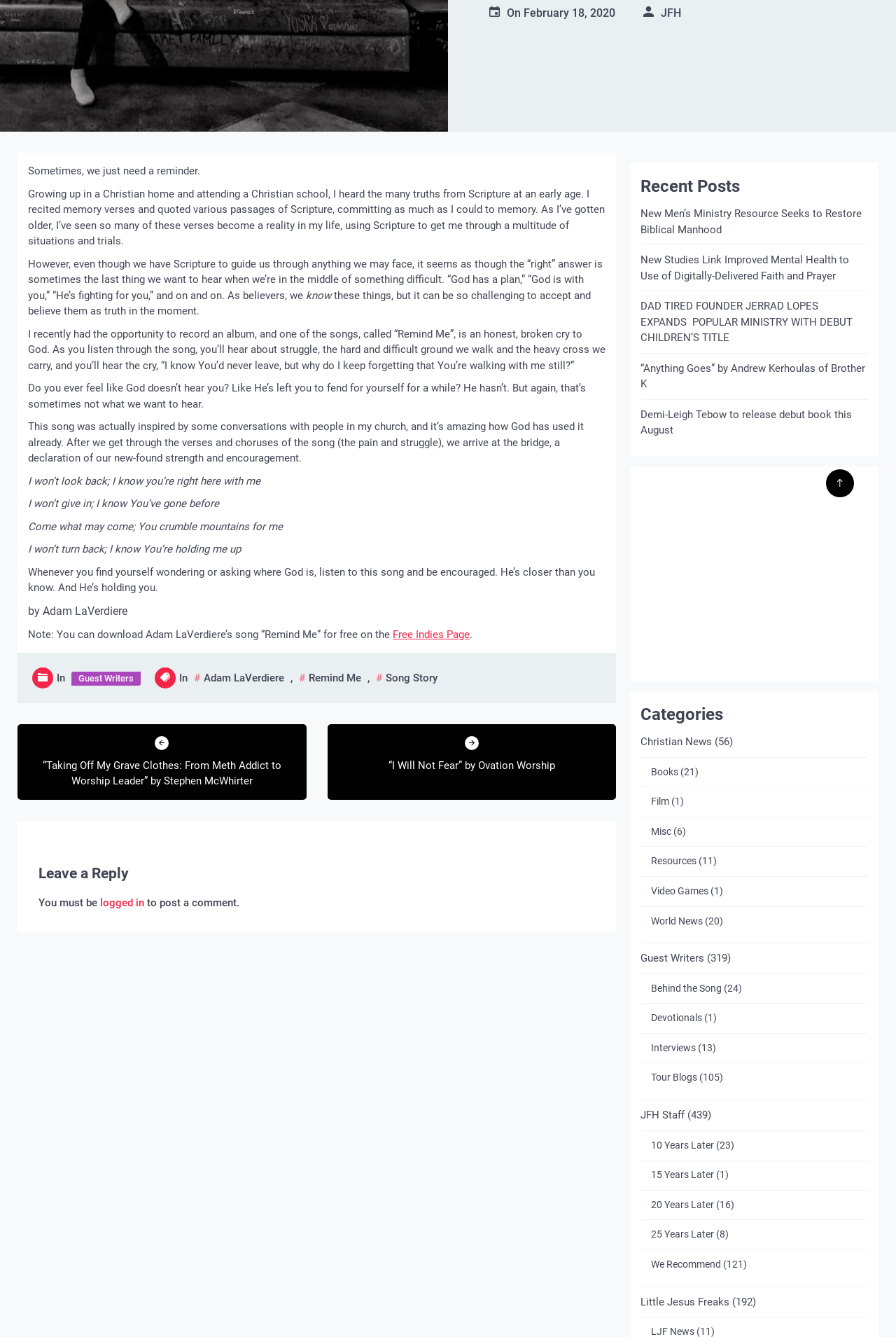Given the description "Behind the Song", provide the bounding box coordinates of the corresponding UI element.

[0.715, 0.734, 0.805, 0.745]